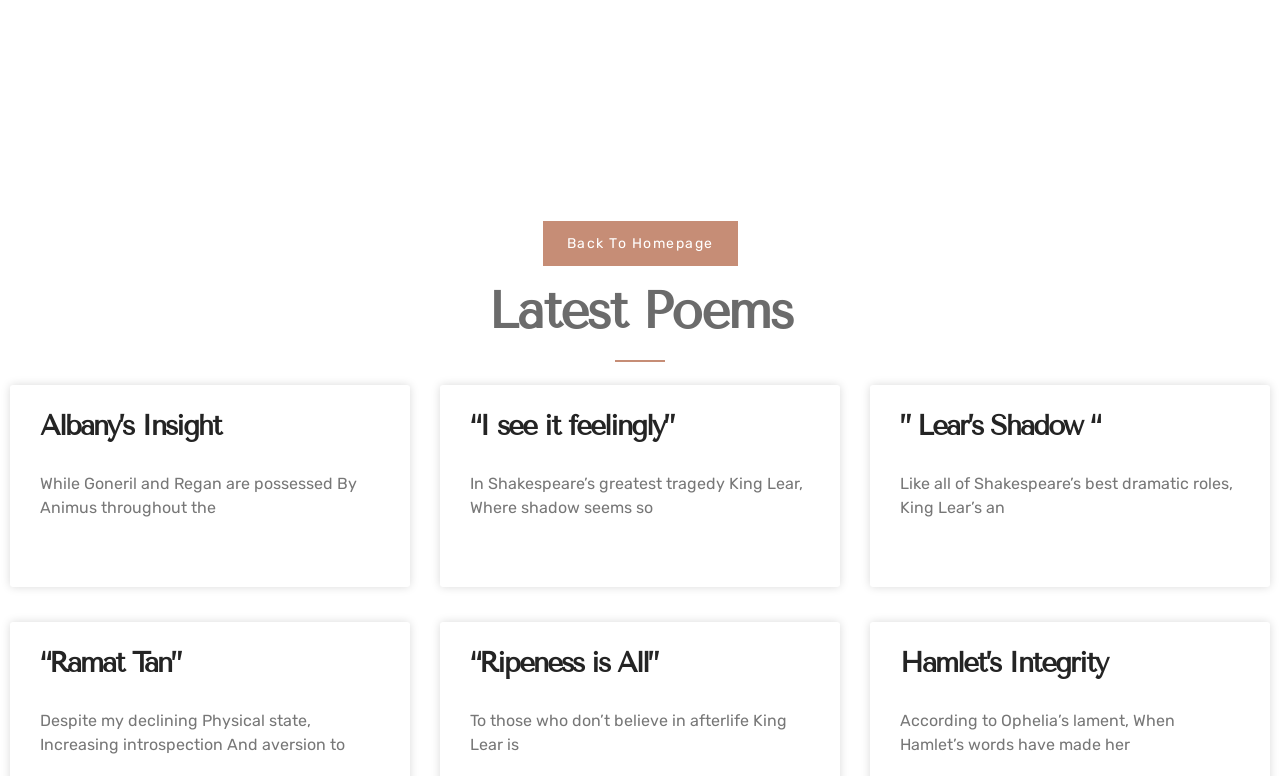Provide the bounding box coordinates of the HTML element described as: "“Ripeness is All”". The bounding box coordinates should be four float numbers between 0 and 1, i.e., [left, top, right, bottom].

[0.367, 0.832, 0.513, 0.875]